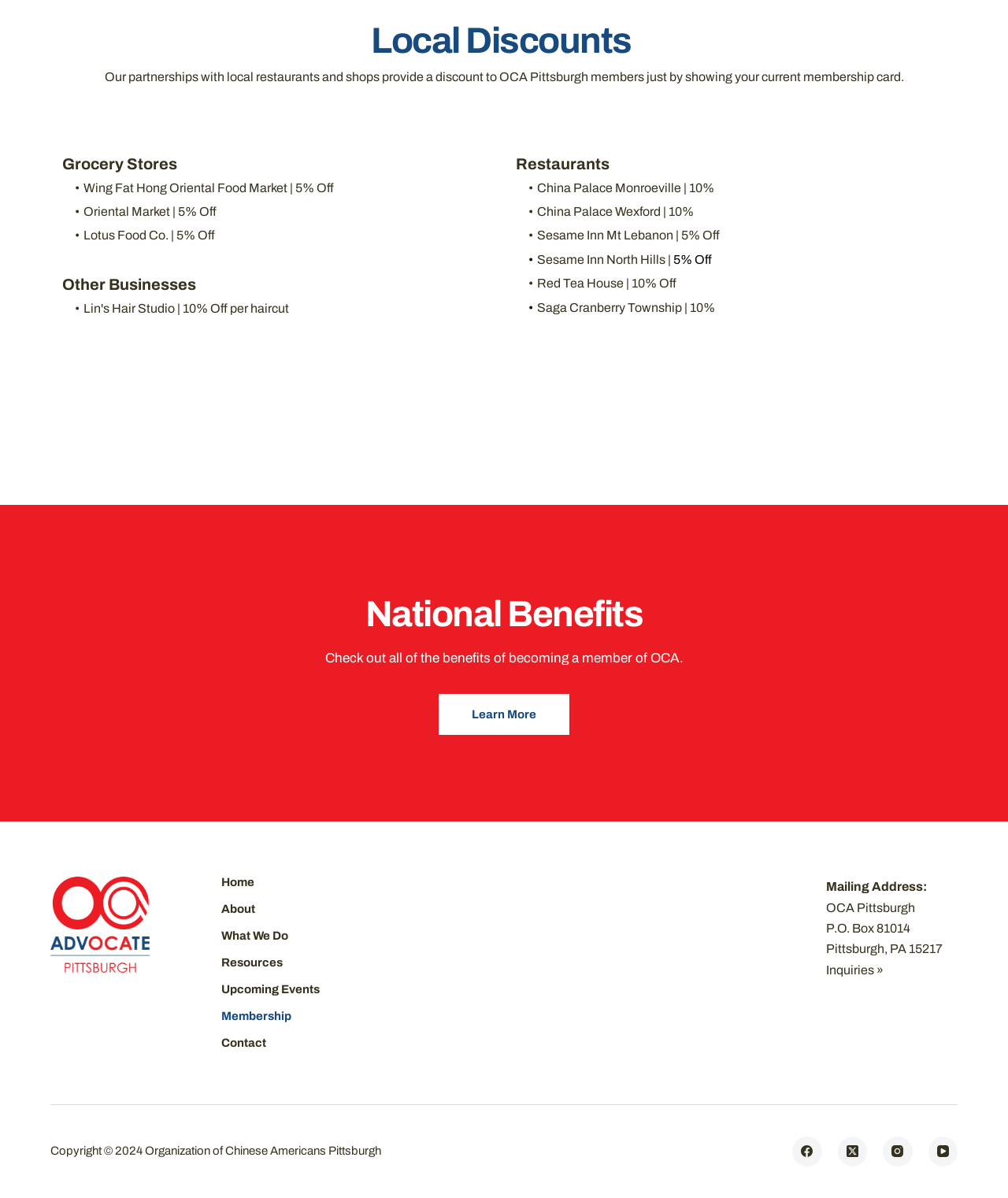Please identify the bounding box coordinates of the area I need to click to accomplish the following instruction: "Visit Wing Fat Hong Oriental Food Market".

[0.083, 0.151, 0.285, 0.162]